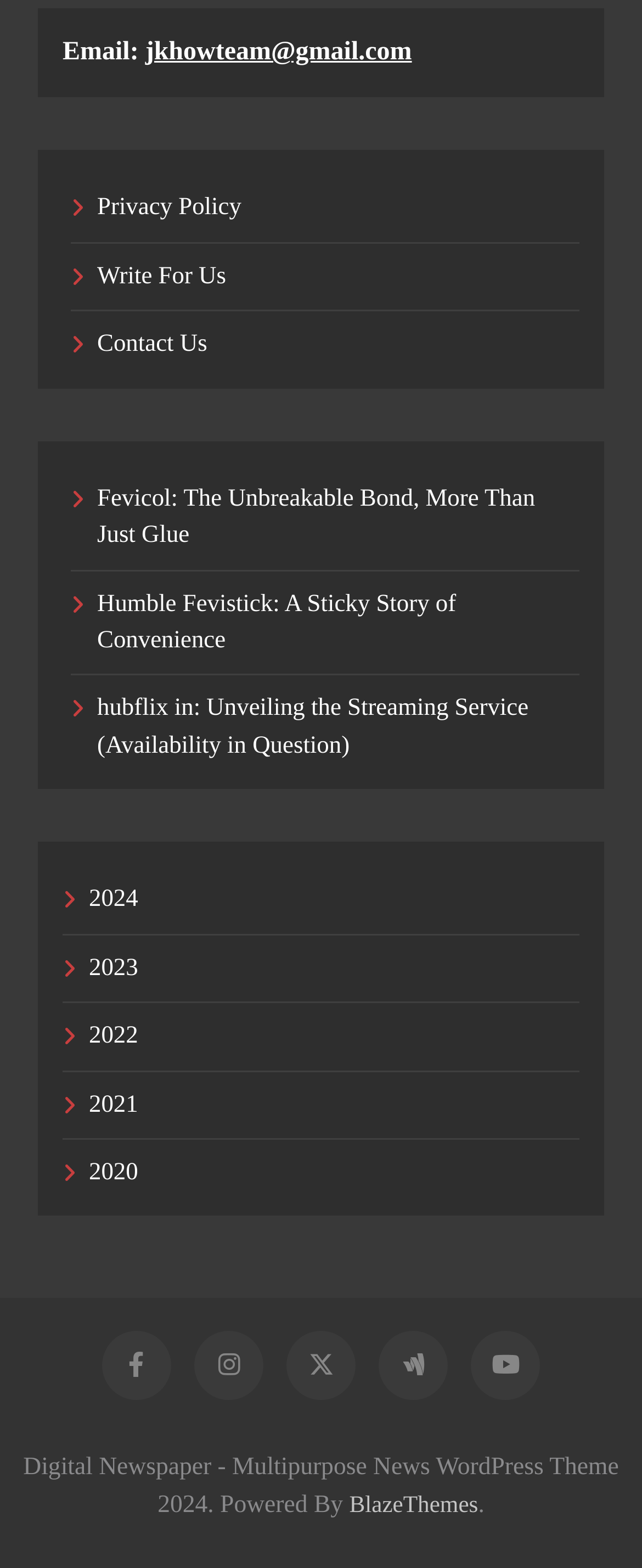Please provide the bounding box coordinates for the element that needs to be clicked to perform the instruction: "Visit the BlazeThemes website". The coordinates must consist of four float numbers between 0 and 1, formatted as [left, top, right, bottom].

[0.544, 0.952, 0.745, 0.969]